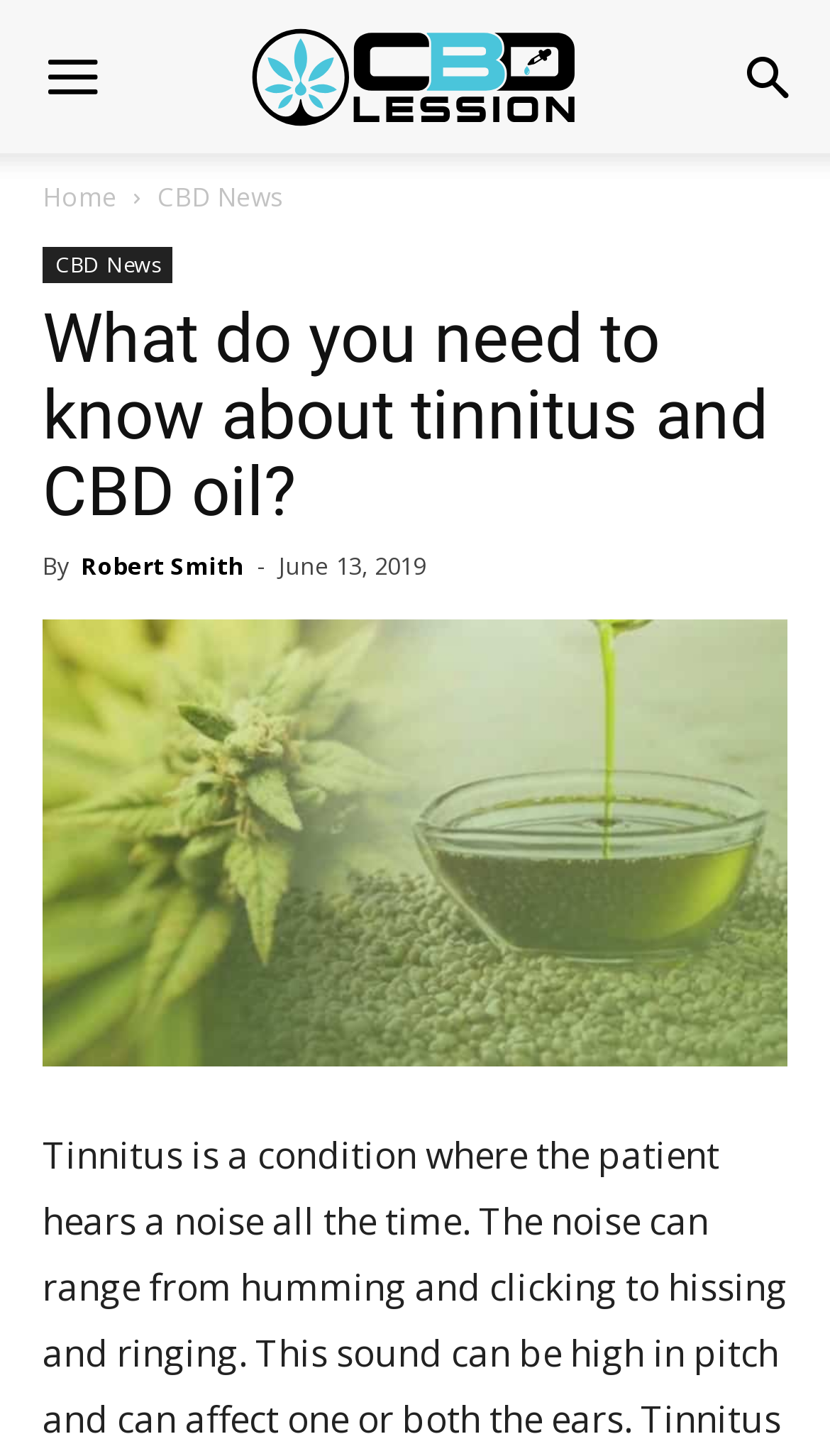Create an elaborate caption for the webpage.

The webpage is about the relationship between tinnitus and CBD oil. At the top left, there is a small icon link with a bounding box that occupies about 1.6% of the screen. Next to it, on the top center, is a larger image with a bounding box that takes up about 46% of the screen, labeled as "CBDLession". 

On the top right, there is another small icon link with a bounding box that occupies about 1.4% of the screen. Below it, there are three links in a row, labeled as "Home", "CBD News", and another "CBD News", taking up about 9% of the screen in total.

Below these links, there is a large header section that spans about 90% of the screen, containing a heading that reads "What do you need to know about tinnitus and CBD oil?". Below the heading, there is a byline section with the text "By" followed by a link to "Robert Smith", a hyphen, and a timestamp "June 13, 2019". 

Below the byline section, there is a large image that takes up about 90% of the screen, labeled as "tinnitus and CBD oil". Finally, at the bottom, there is a block of text that summarizes the condition of tinnitus, stating that it is a condition where the patient hears a noise all the time, and the noise can...